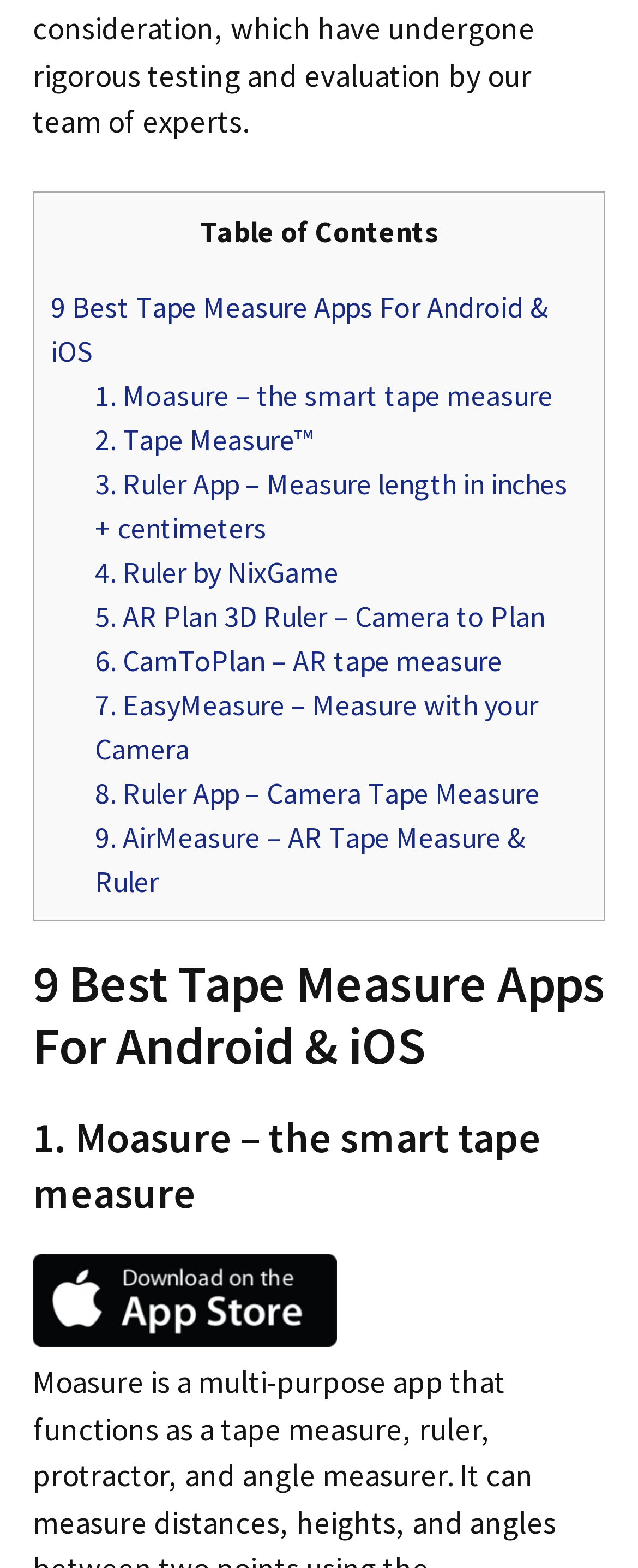Pinpoint the bounding box coordinates of the area that must be clicked to complete this instruction: "Explore the 9 Best Tape Measure Apps For Android & iOS".

[0.079, 0.183, 0.862, 0.236]